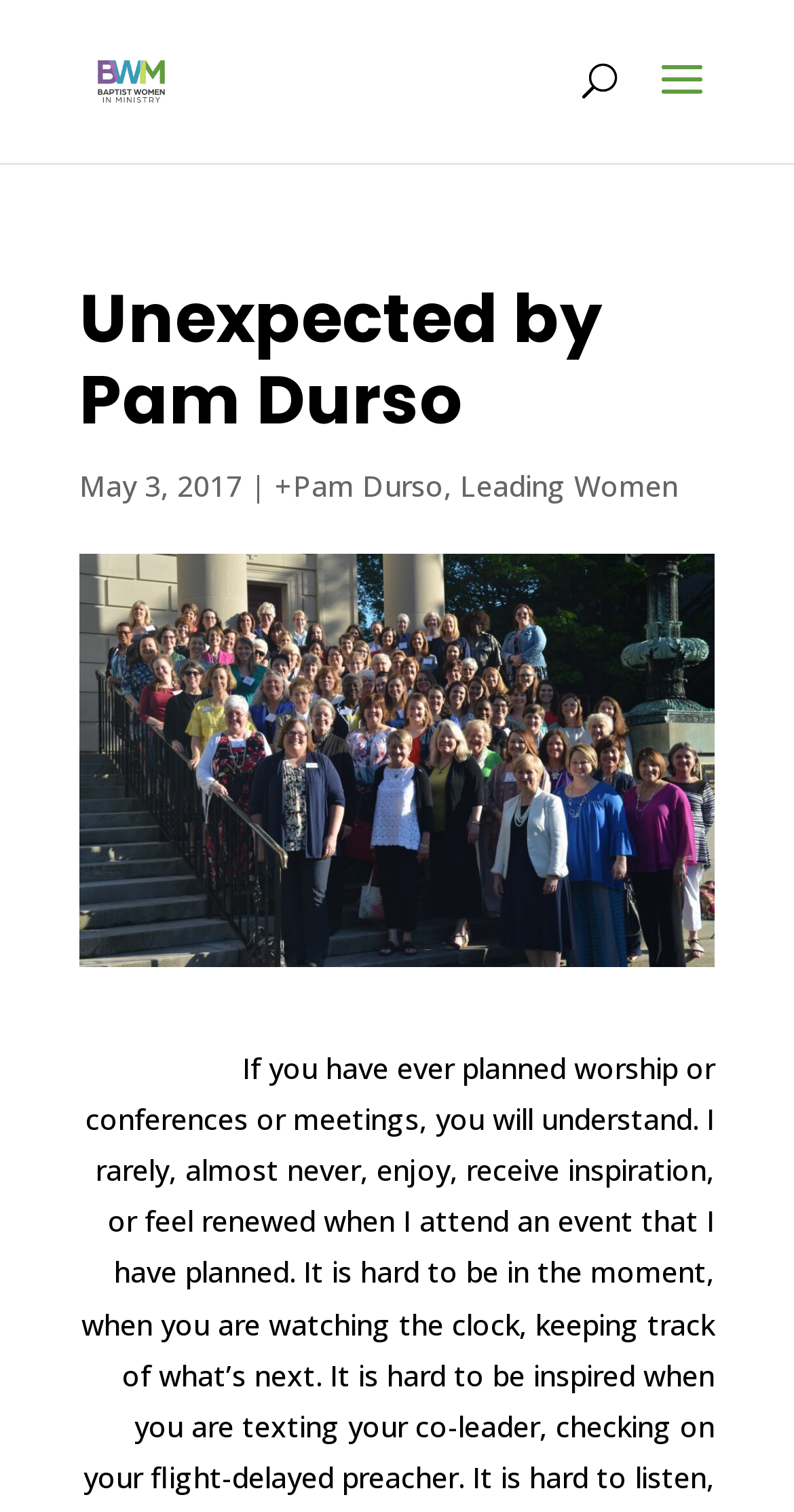Determine the primary headline of the webpage.

Unexpected by Pam Durso